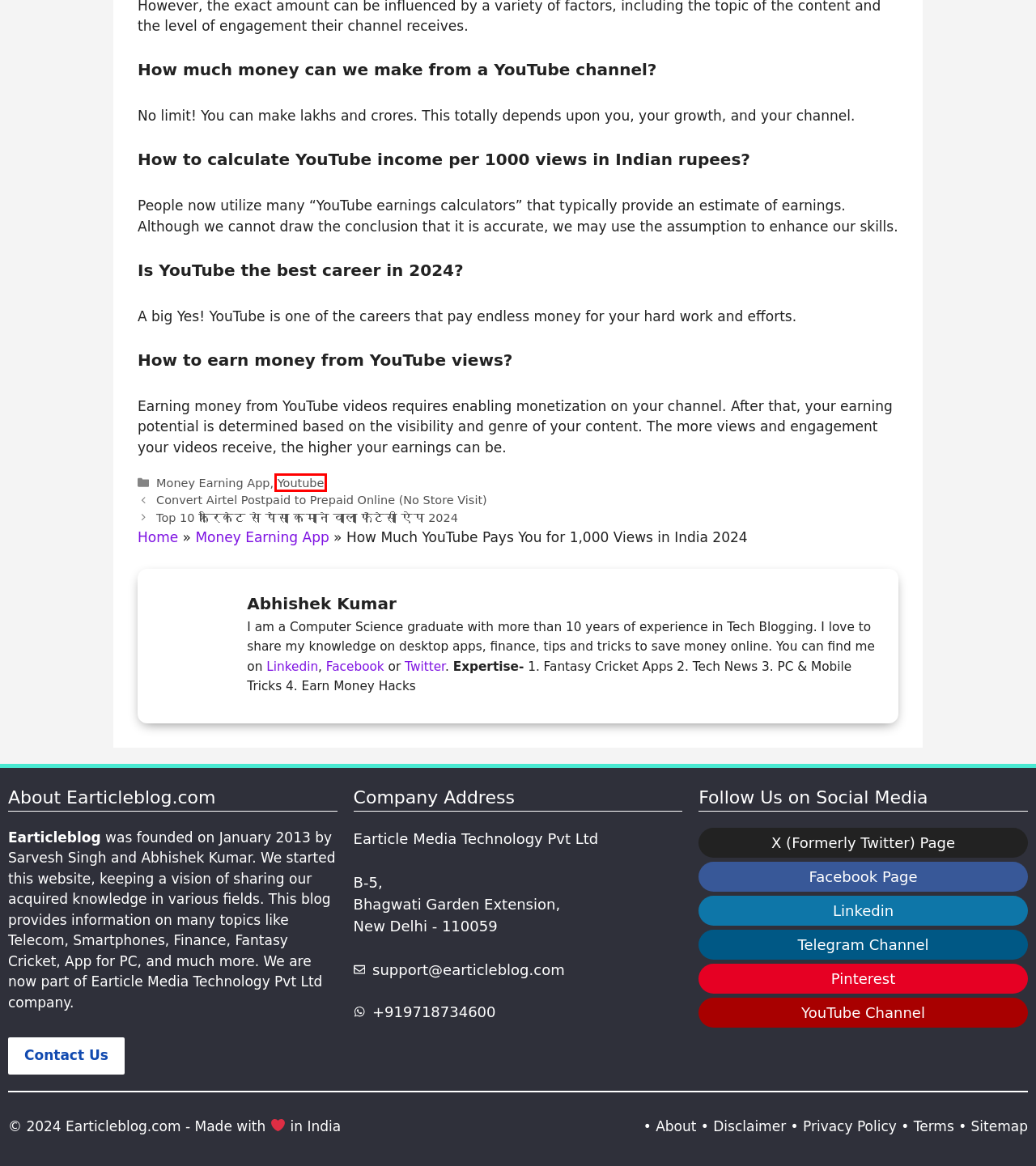Look at the screenshot of a webpage where a red bounding box surrounds a UI element. Your task is to select the best-matching webpage description for the new webpage after you click the element within the bounding box. The available options are:
A. Terms & Conditions - eArticleBlog
B. Youtube - eArticleBlog
C. Disclaimer - eArticleBlog
D. Top 10 क्रिकेट से पैसा कमाने वाला फैंटेसी ऐप 2024
E. Privacy Policy - eArticleBlog
F. Earn Money On Your Online Orders By Using Flash Shopping Email ID App
G. Money Earning App - eArticleBlog
H. Convert Airtel Postpaid to Prepaid Online (No Store Visit)

B